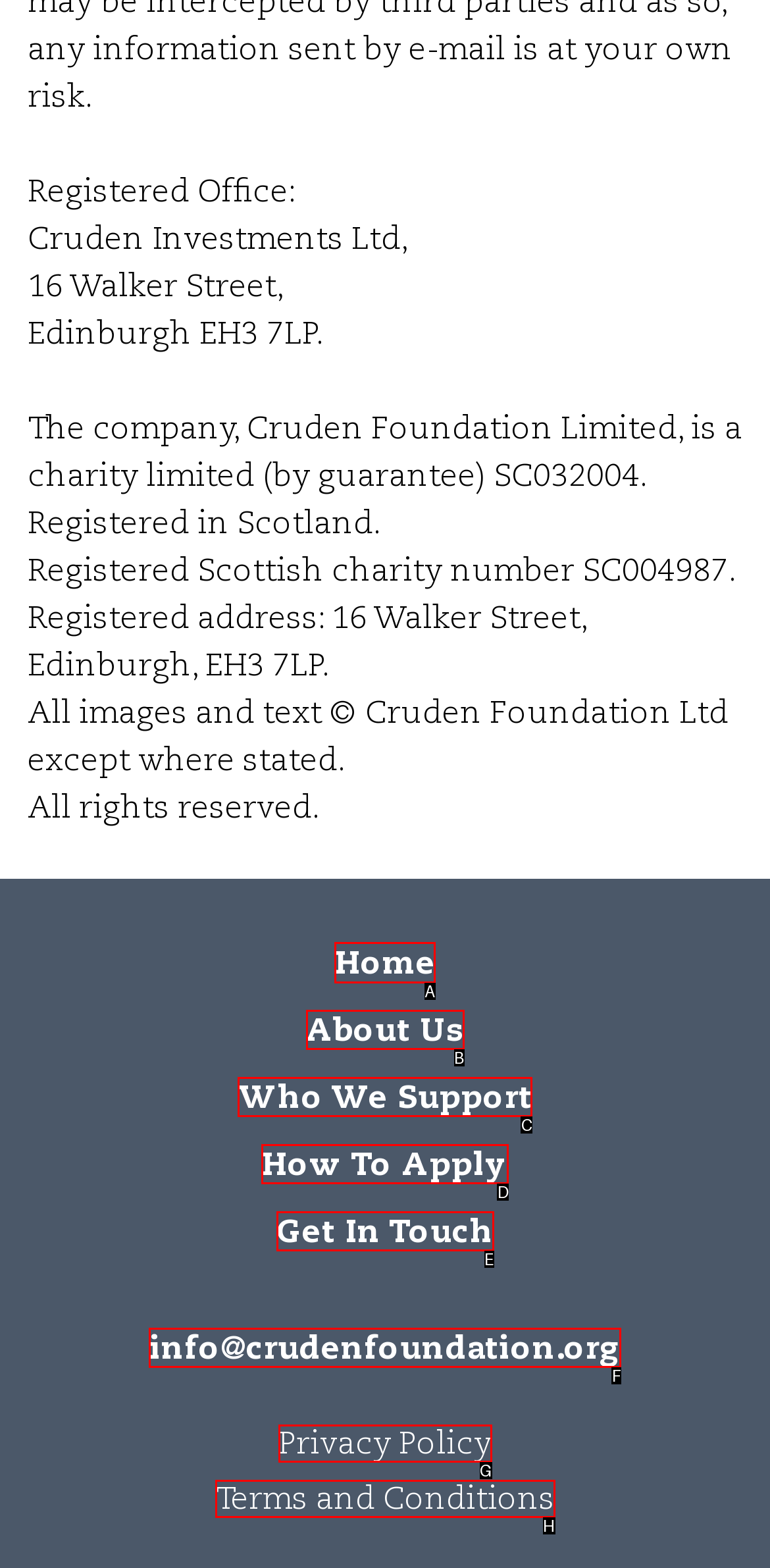Tell me which option I should click to complete the following task: go to home page
Answer with the option's letter from the given choices directly.

A